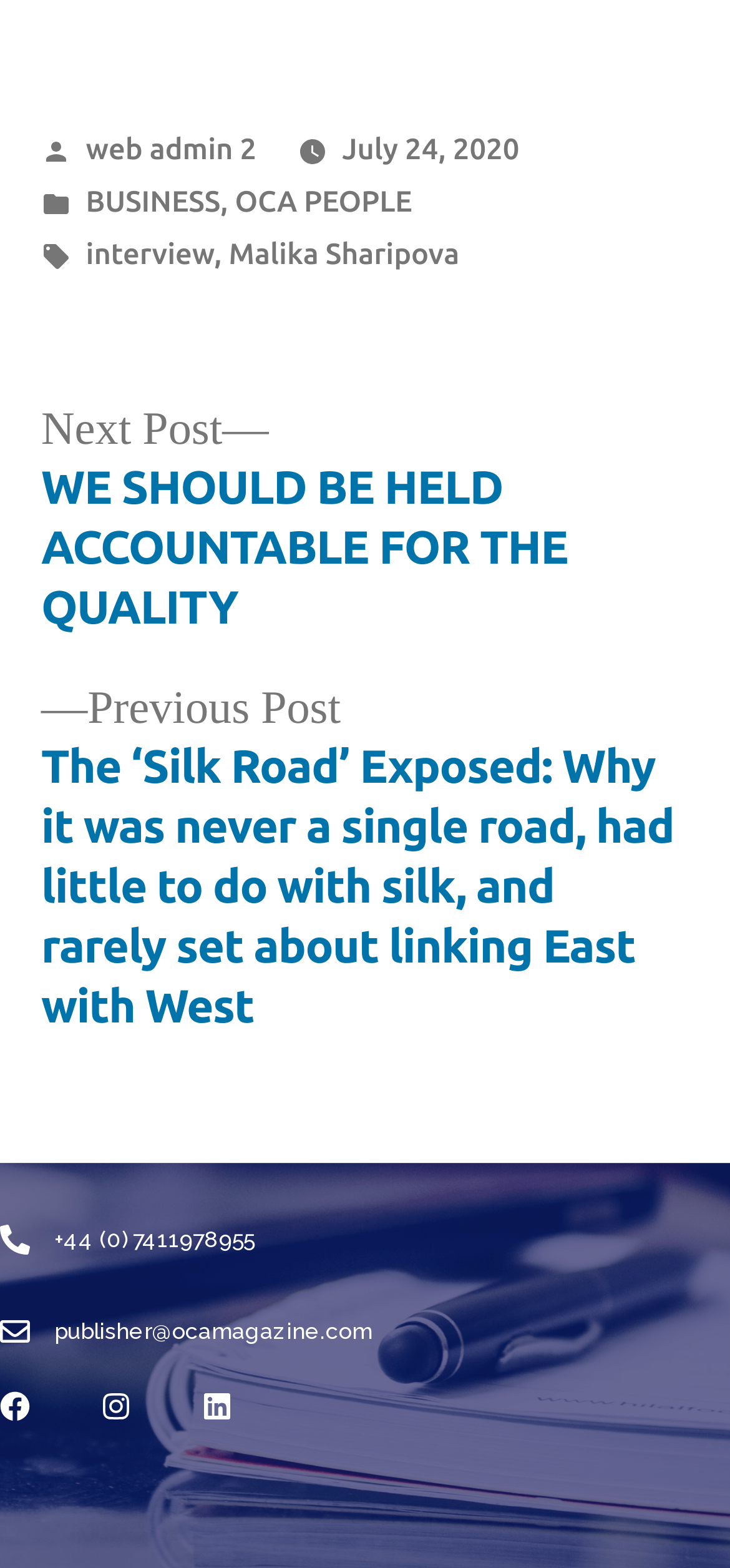Pinpoint the bounding box coordinates of the clickable element to carry out the following instruction: "view previous post."

[0.056, 0.434, 0.923, 0.662]